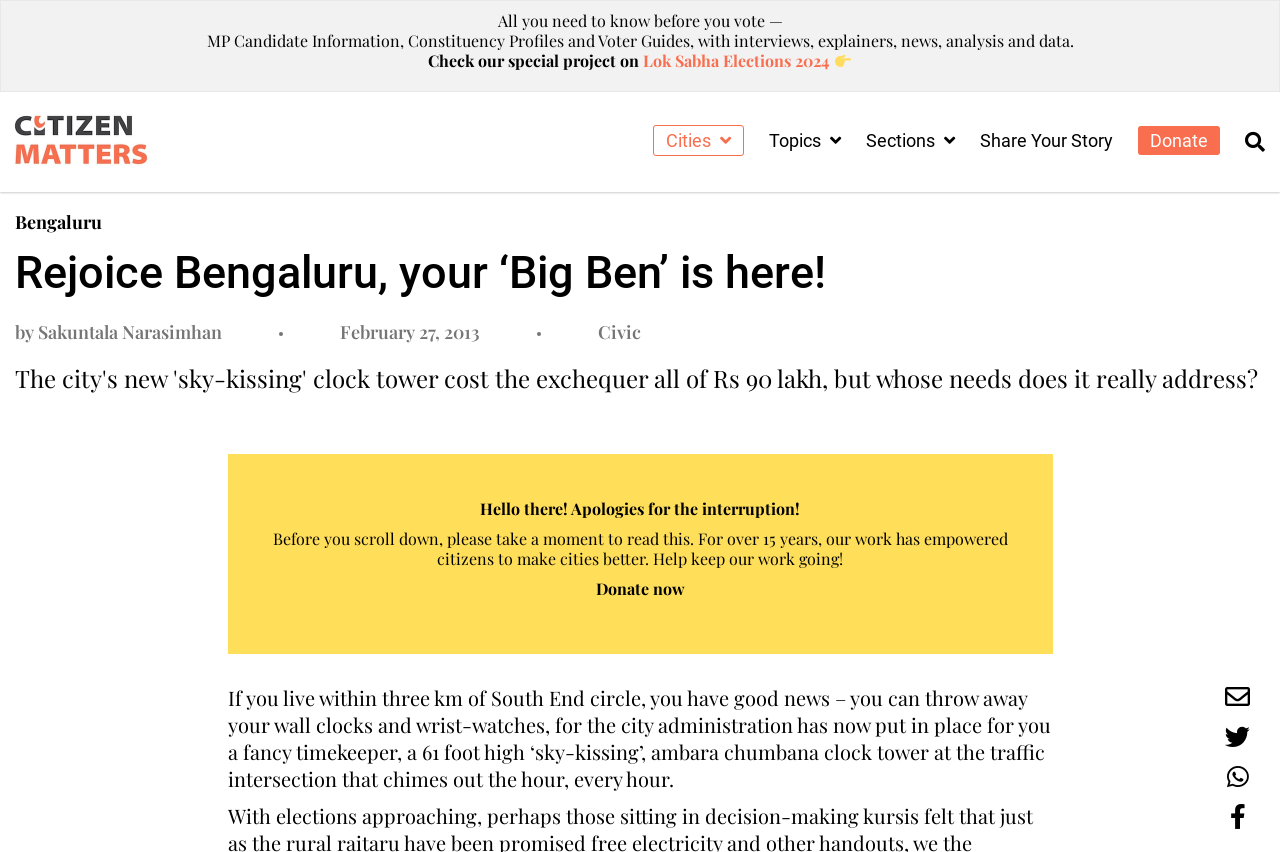Carefully examine the image and provide an in-depth answer to the question: What is the purpose of the clock tower according to the article?

I found the answer by reading the StaticText element at coordinates [0.178, 0.802, 0.821, 0.929], which describes the clock tower as a 'fancy timekeeper' that 'chimes out the hour, every hour'. This suggests that the primary purpose of the clock tower is to keep time.